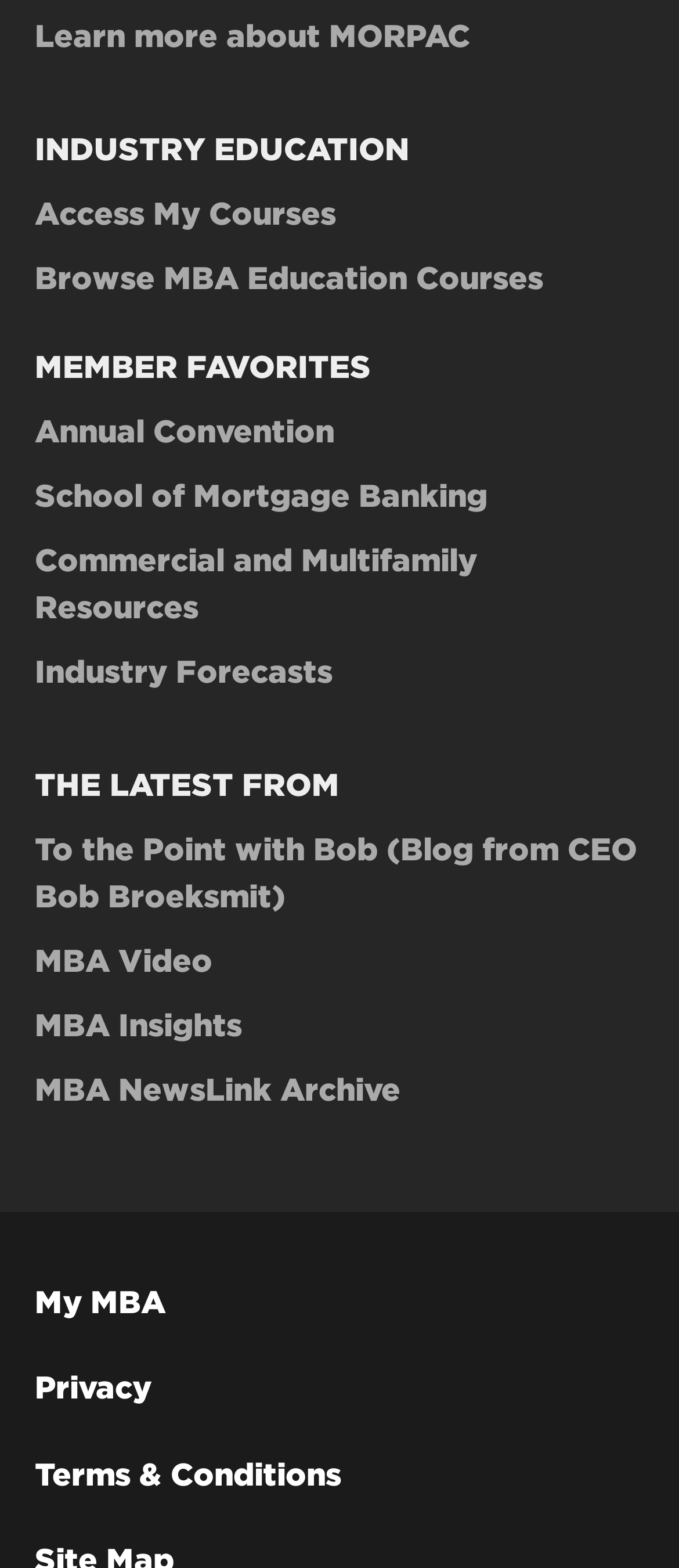Answer the question below using just one word or a short phrase: 
What is the last link on the webpage?

Terms & Conditions